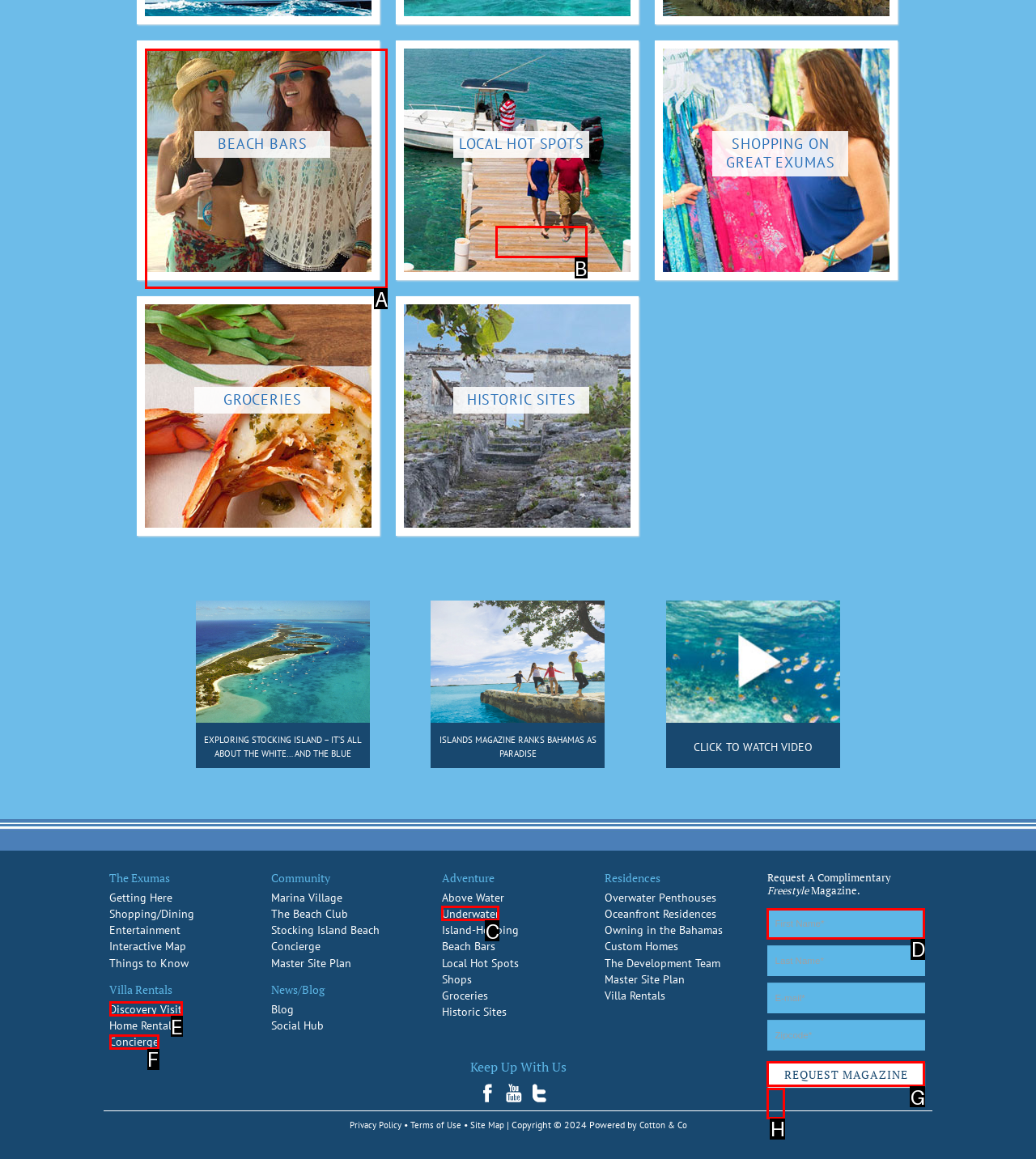Indicate which UI element needs to be clicked to fulfill the task: Explore Beach Bars
Answer with the letter of the chosen option from the available choices directly.

A